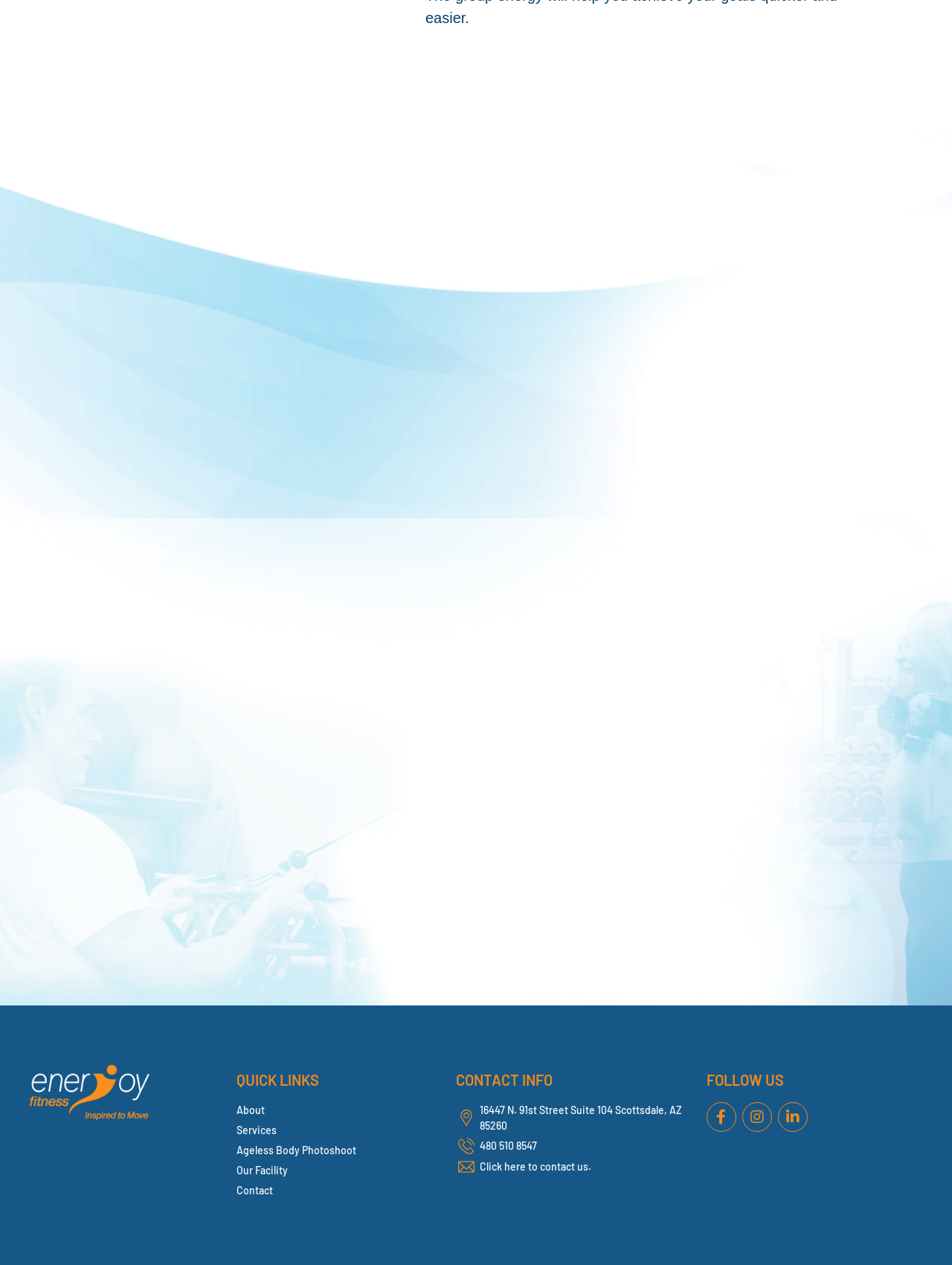Given the element description, predict the bounding box coordinates in the format (top-left x, top-left y, bottom-right x, bottom-right y), using floating point numbers between 0 and 1: Click here to contact us.

[0.479, 0.916, 0.727, 0.929]